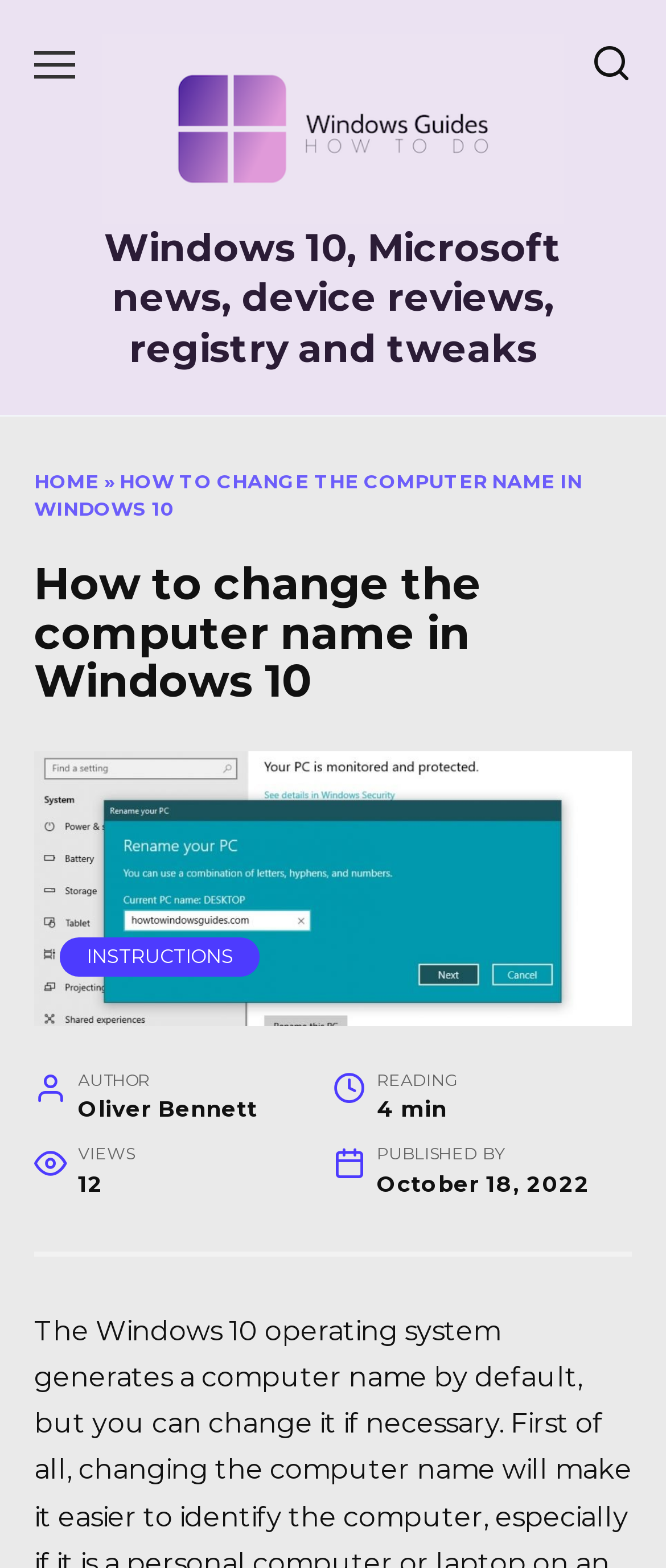Please find the bounding box for the UI component described as follows: "Home".

[0.051, 0.299, 0.149, 0.314]